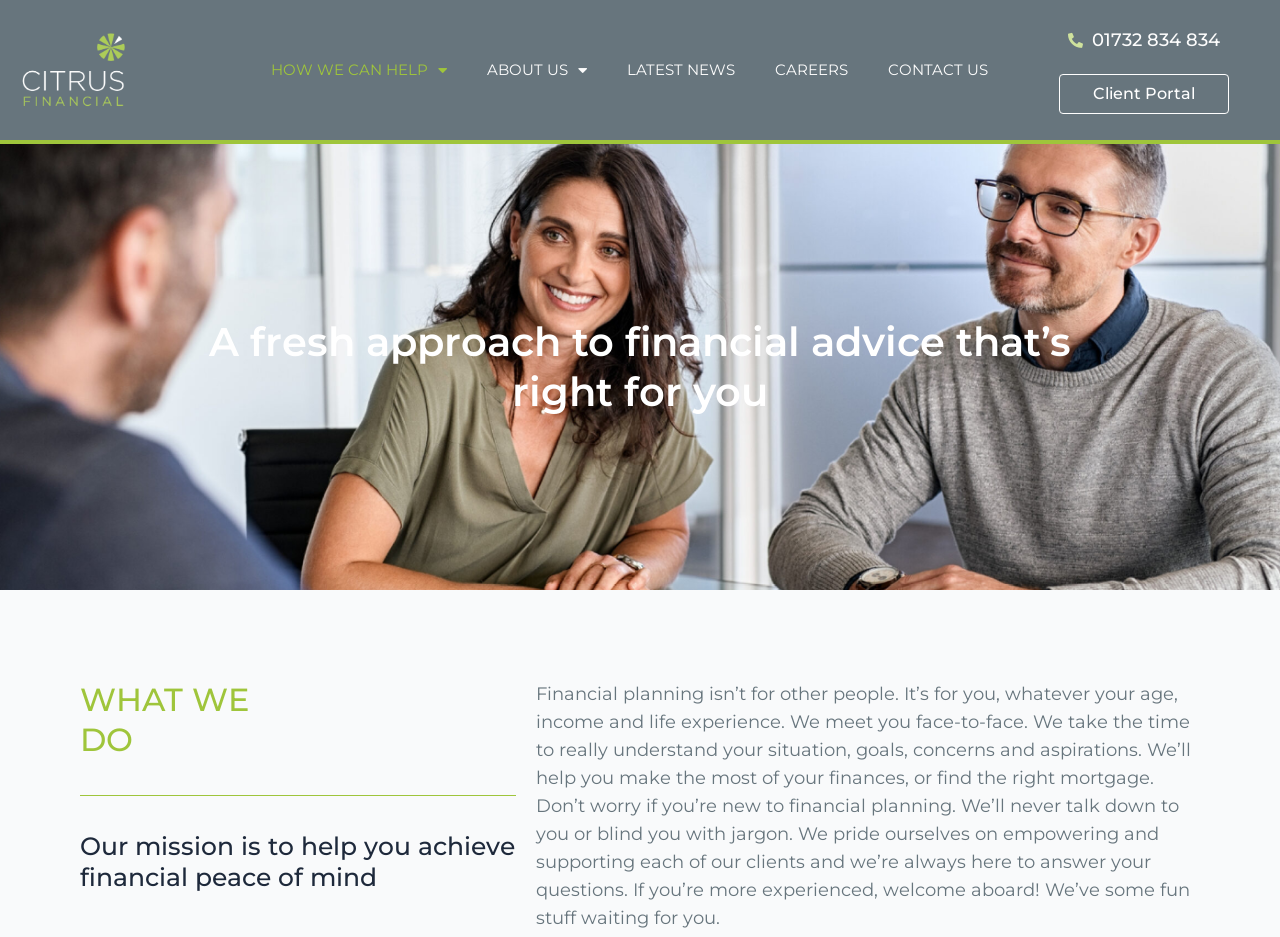Using the webpage screenshot, find the UI element described by HOW WE CAN HELP. Provide the bounding box coordinates in the format (top-left x, top-left y, bottom-right x, bottom-right y), ensuring all values are floating point numbers between 0 and 1.

[0.196, 0.05, 0.365, 0.099]